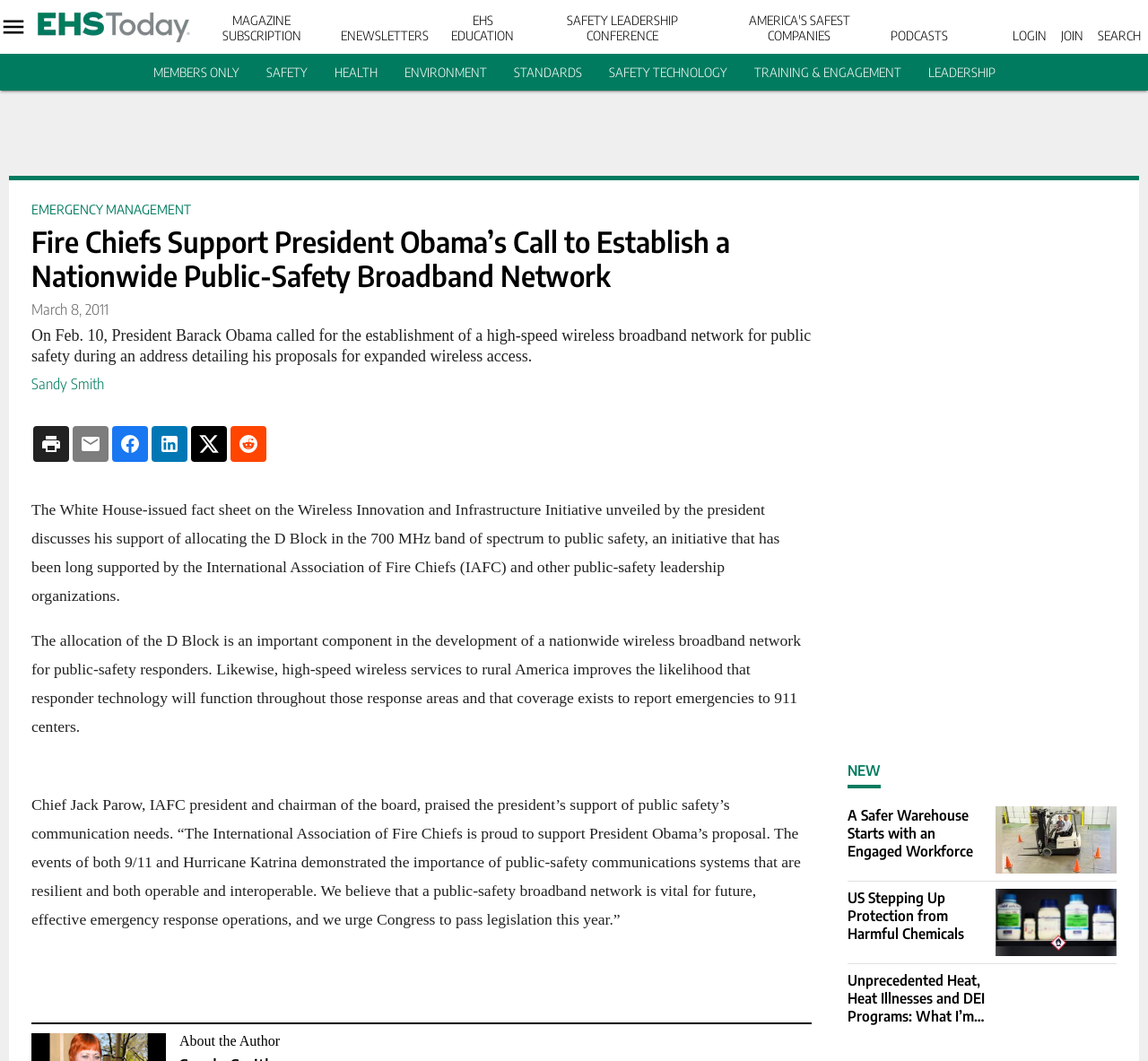Please locate the bounding box coordinates of the element's region that needs to be clicked to follow the instruction: "Visit the 'EHS Today' homepage". The bounding box coordinates should be provided as four float numbers between 0 and 1, i.e., [left, top, right, bottom].

[0.033, 0.0, 0.166, 0.051]